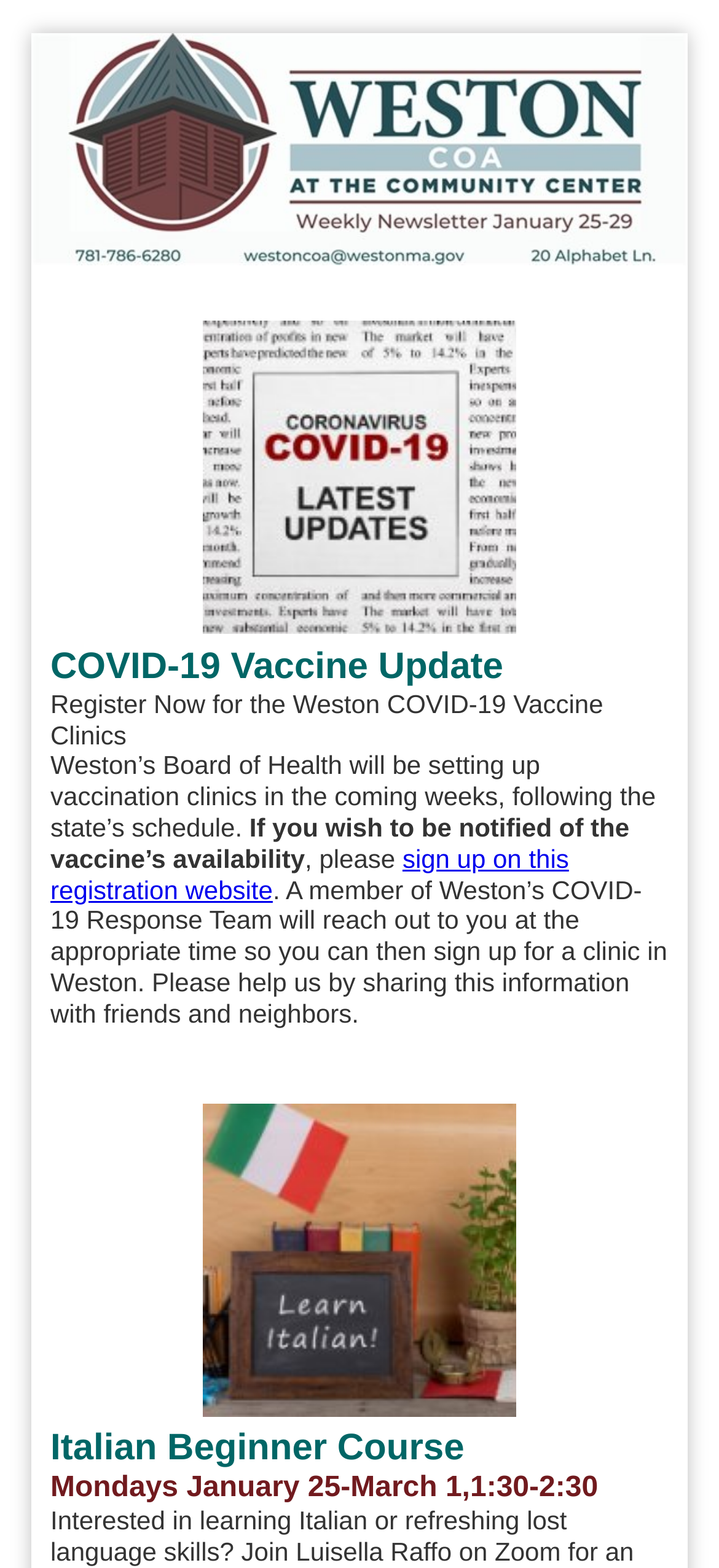What time is the Italian Beginner Course?
Refer to the image and provide a concise answer in one word or phrase.

1:30-2:30